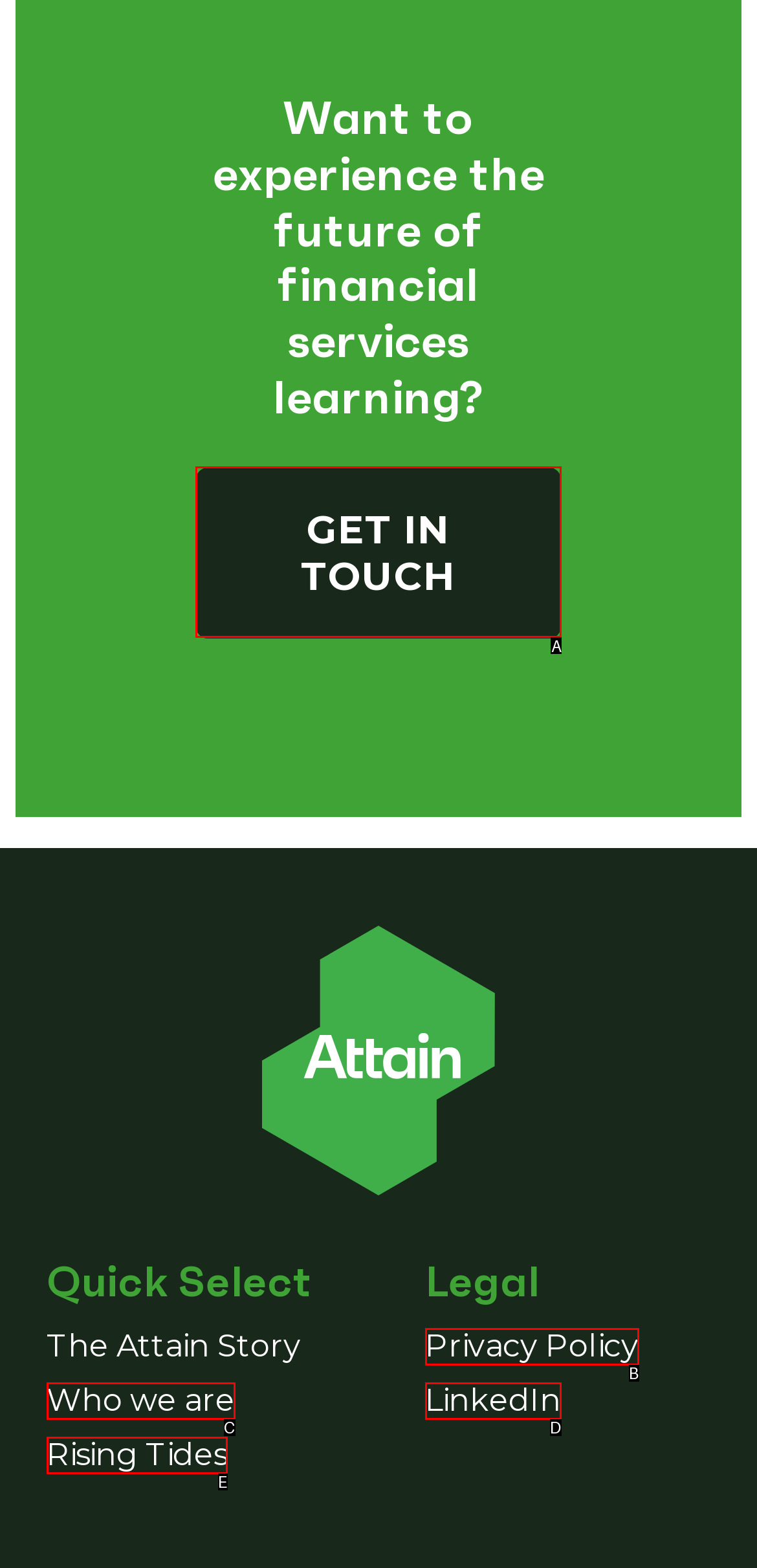Pick the option that best fits the description: Continue reading →. Reply with the letter of the matching option directly.

None